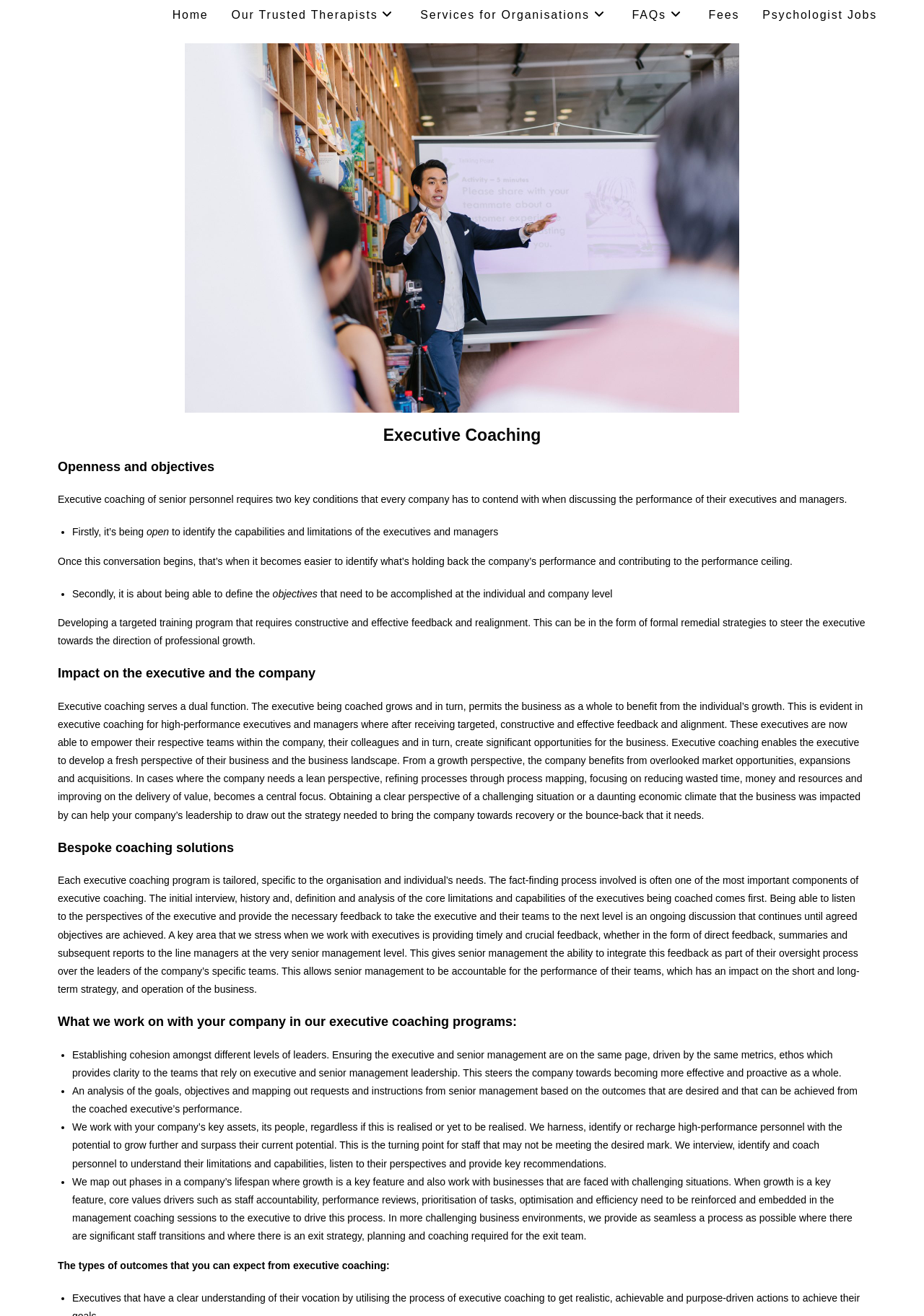What is the benefit of executive coaching for the company?
Please elaborate on the answer to the question with detailed information.

Executive coaching serves a dual function, where the executive being coached grows, and in turn, permits the business as a whole to benefit from the individual's growth, leading to overlooked market opportunities, expansions, and acquisitions, and refining processes to improve delivery of value.